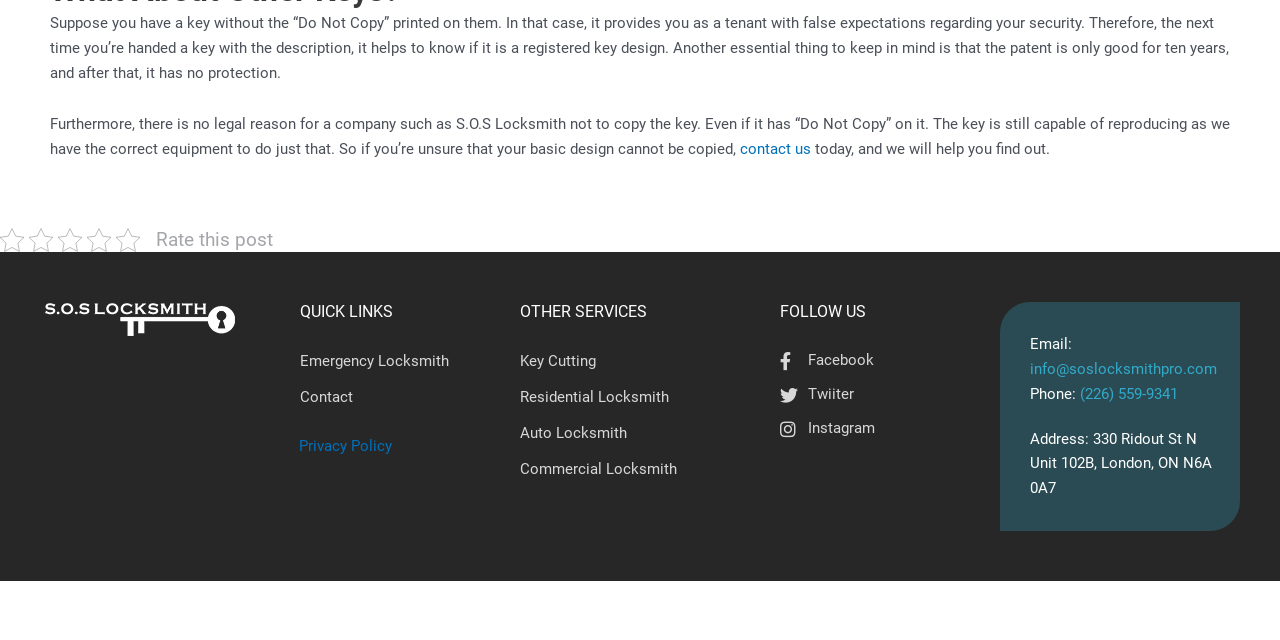Please find the bounding box coordinates in the format (top-left x, top-left y, bottom-right x, bottom-right y) for the given element description. Ensure the coordinates are floating point numbers between 0 and 1. Description: Twiiter

[0.609, 0.597, 0.781, 0.636]